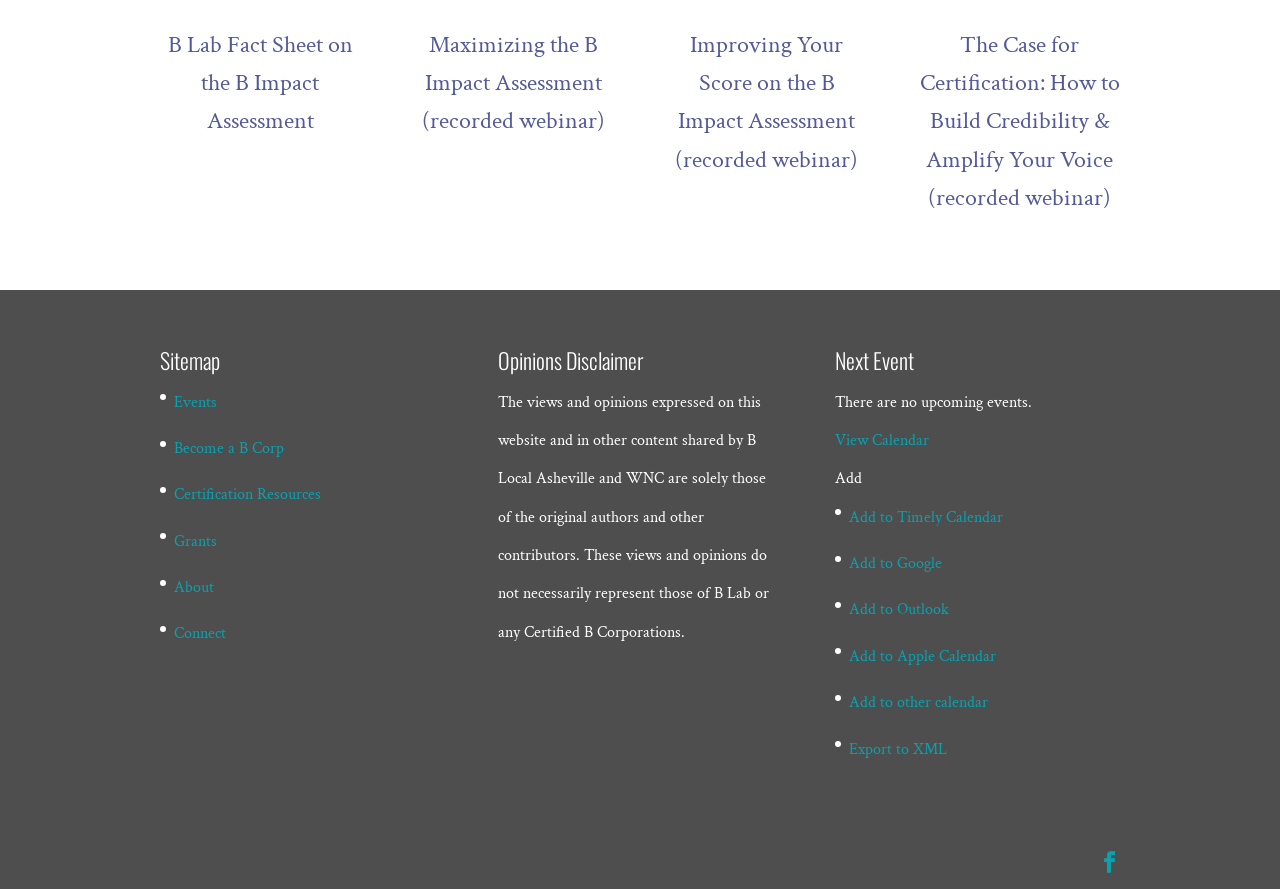Identify the bounding box coordinates of the area that should be clicked in order to complete the given instruction: "Watch Maximizing the B Impact Assessment webinar". The bounding box coordinates should be four float numbers between 0 and 1, i.e., [left, top, right, bottom].

[0.33, 0.032, 0.473, 0.153]